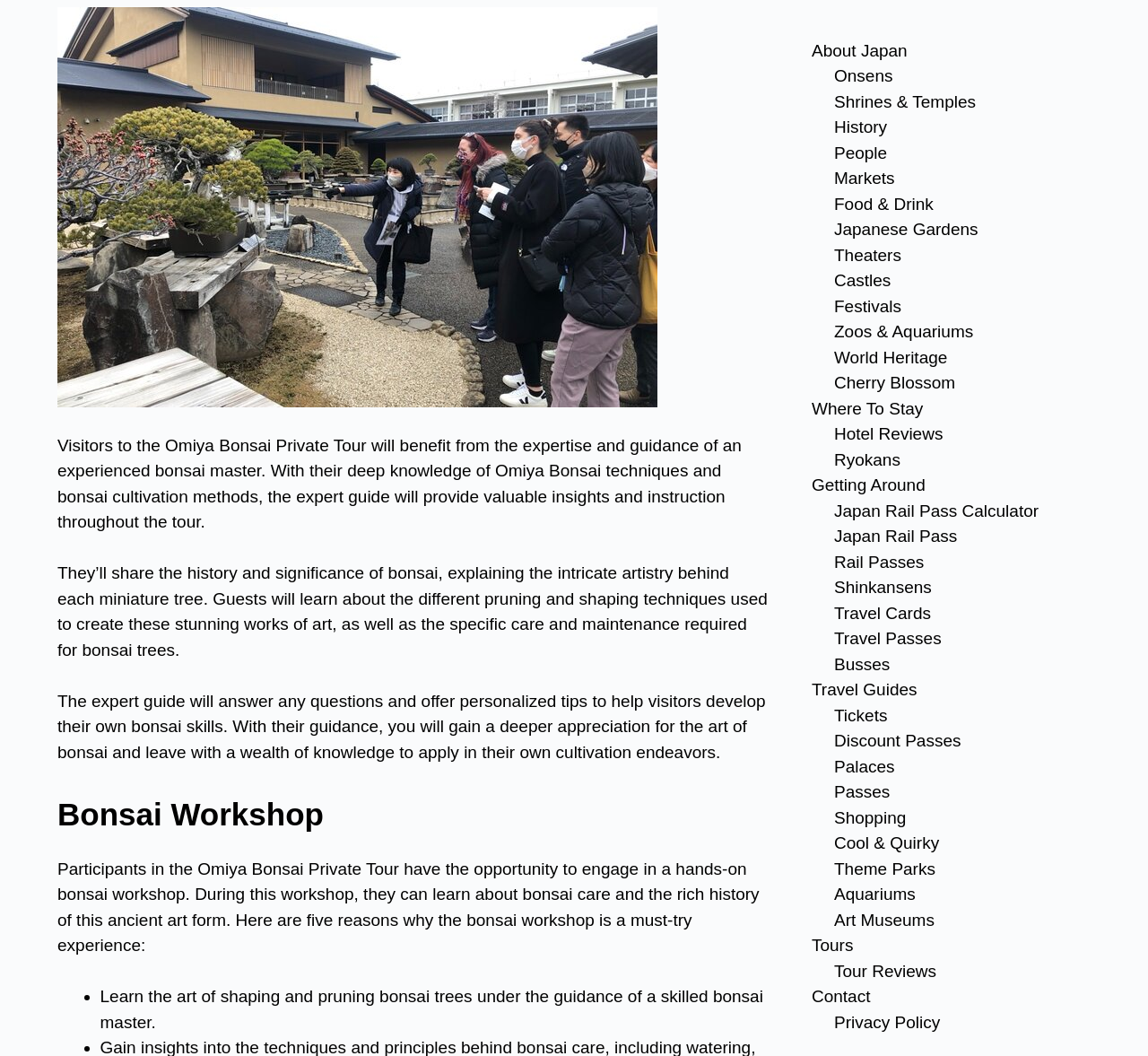What is the topic of the Omiya Bonsai Private Tour?
Give a detailed response to the question by analyzing the screenshot.

Based on the image and text on the webpage, it appears that the Omiya Bonsai Private Tour is focused on the art of bonsai, with an expert guide providing instruction and insights on bonsai cultivation and care.